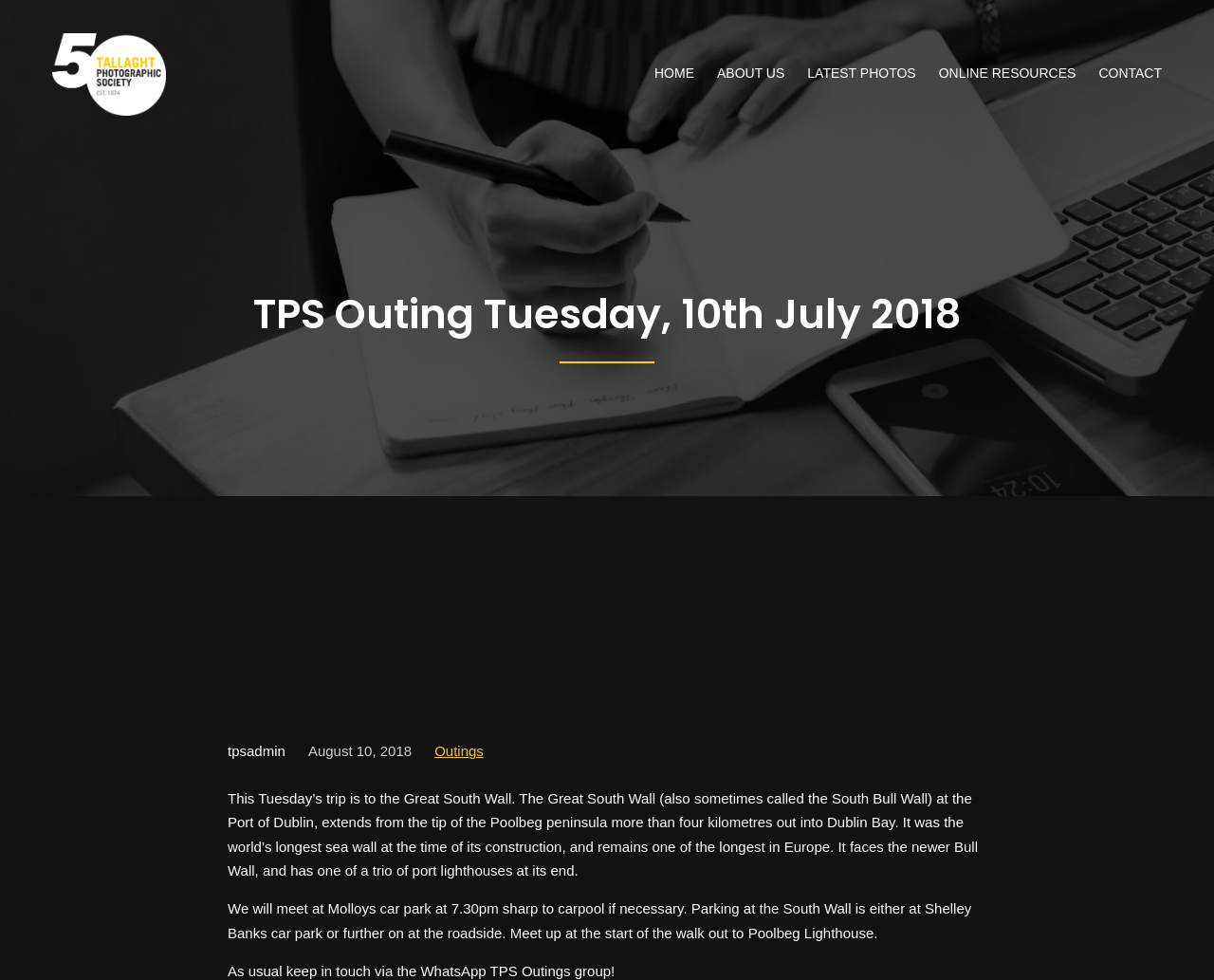Use the details in the image to answer the question thoroughly: 
What time should participants meet at Molloys car park?

I found this answer by reading the text that provides instructions for the trip, which states 'We will meet at Molloys car park at 7.30pm sharp to carpool if necessary.'